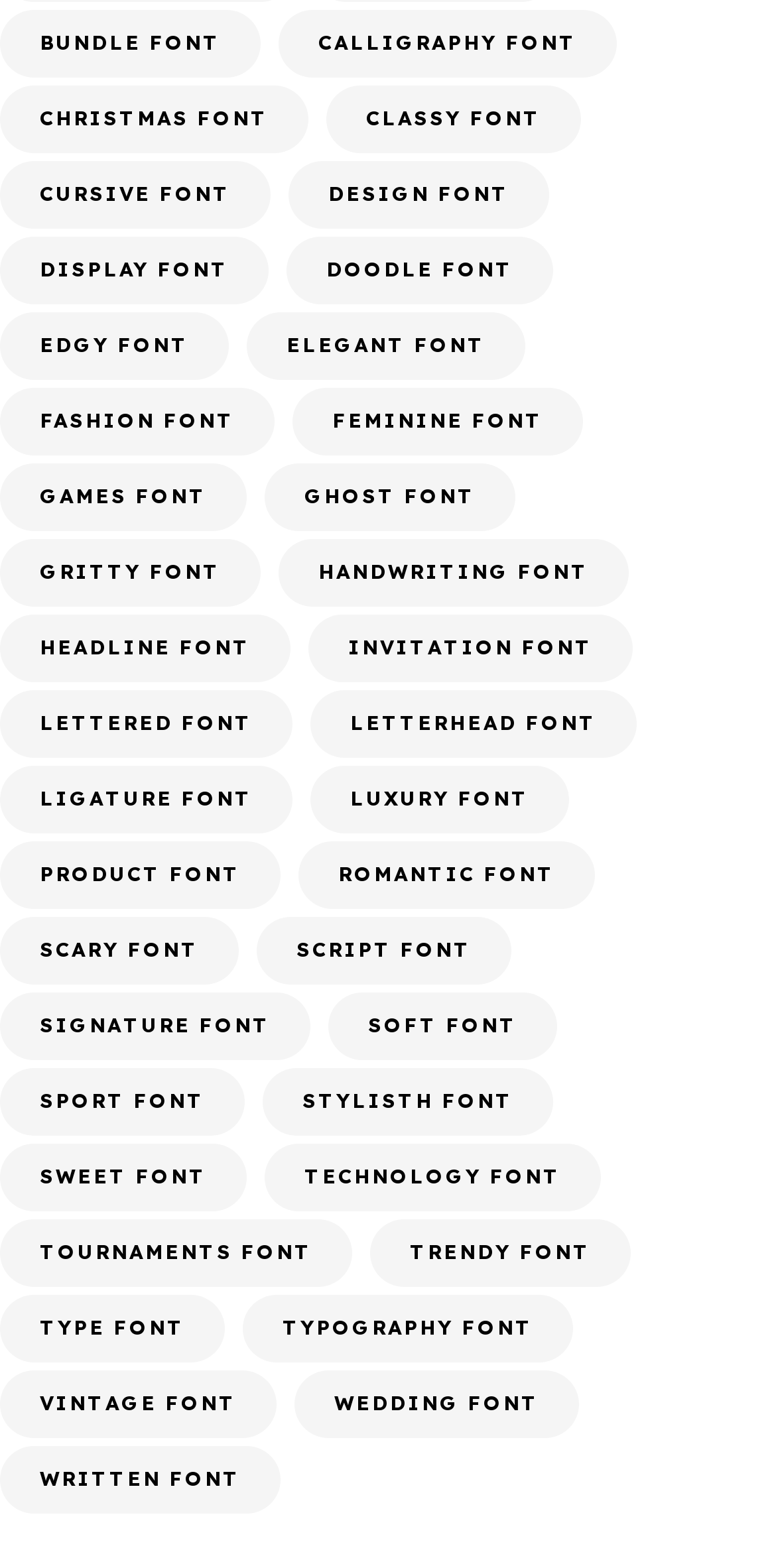Determine the bounding box coordinates of the clickable element to achieve the following action: 'click on the FASHION FONT'. Provide the coordinates as four float values between 0 and 1, formatted as [left, top, right, bottom].

[0.0, 0.248, 0.354, 0.291]